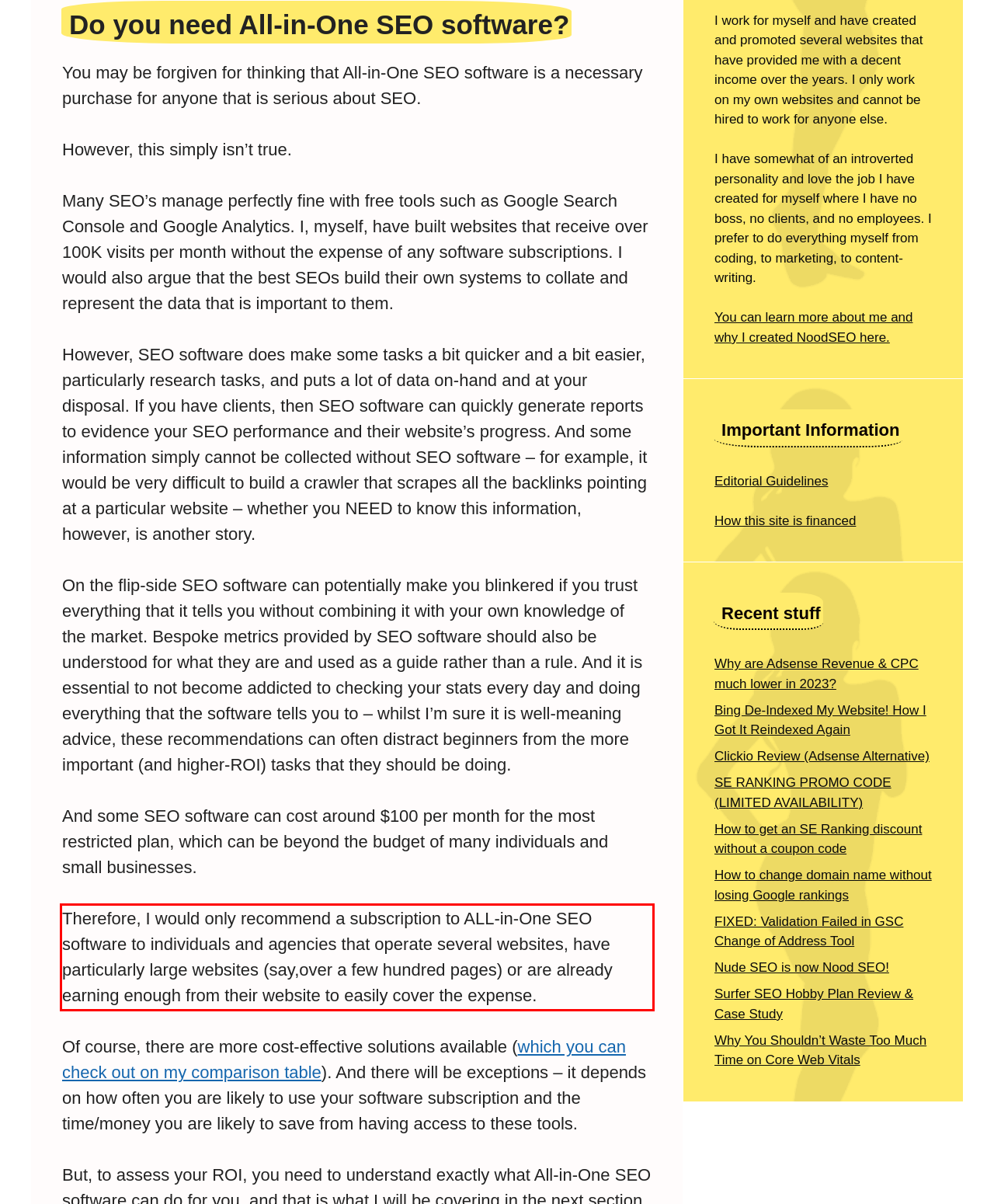Identify the red bounding box in the webpage screenshot and perform OCR to generate the text content enclosed.

Therefore, I would only recommend a subscription to ALL-in-One SEO software to individuals and agencies that operate several websites, have particularly large websites (say,over a few hundred pages) or are already earning enough from their website to easily cover the expense.